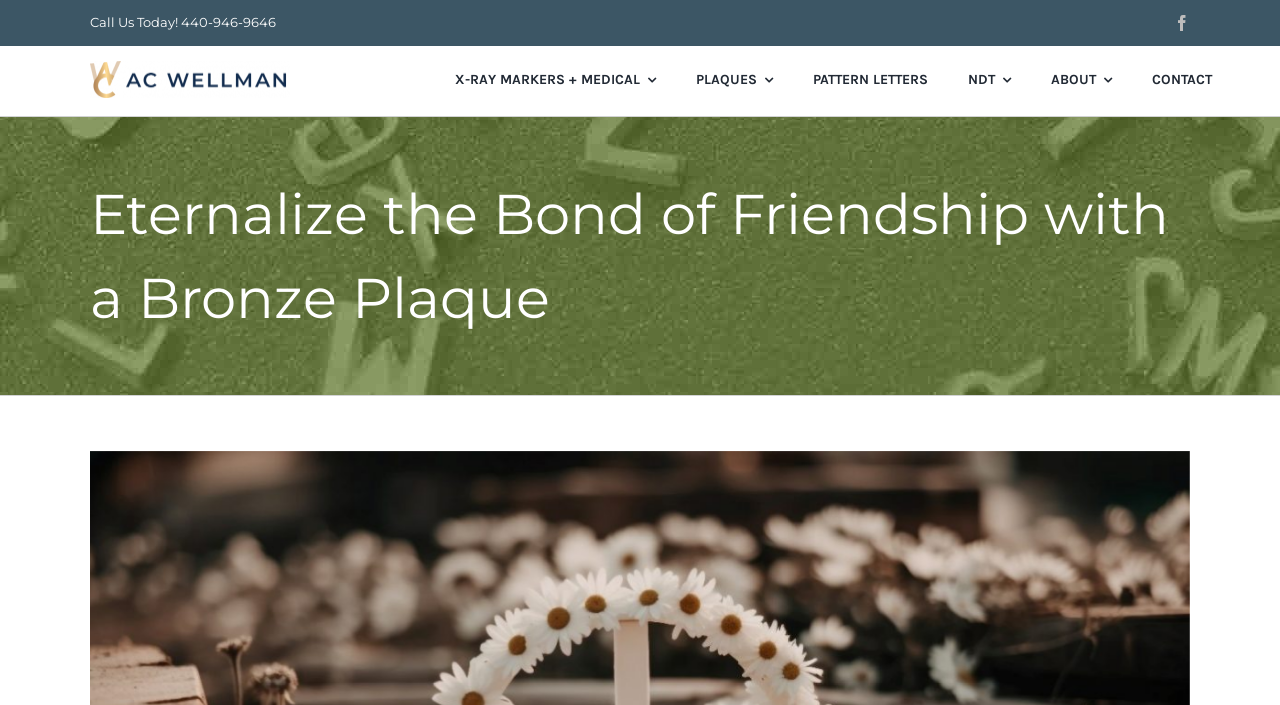Given the element description, predict the bounding box coordinates in the format (top-left x, top-left y, bottom-right x, bottom-right y). Make sure all values are between 0 and 1. Here is the element description: Podcast: Vishnu’s Big Step

None